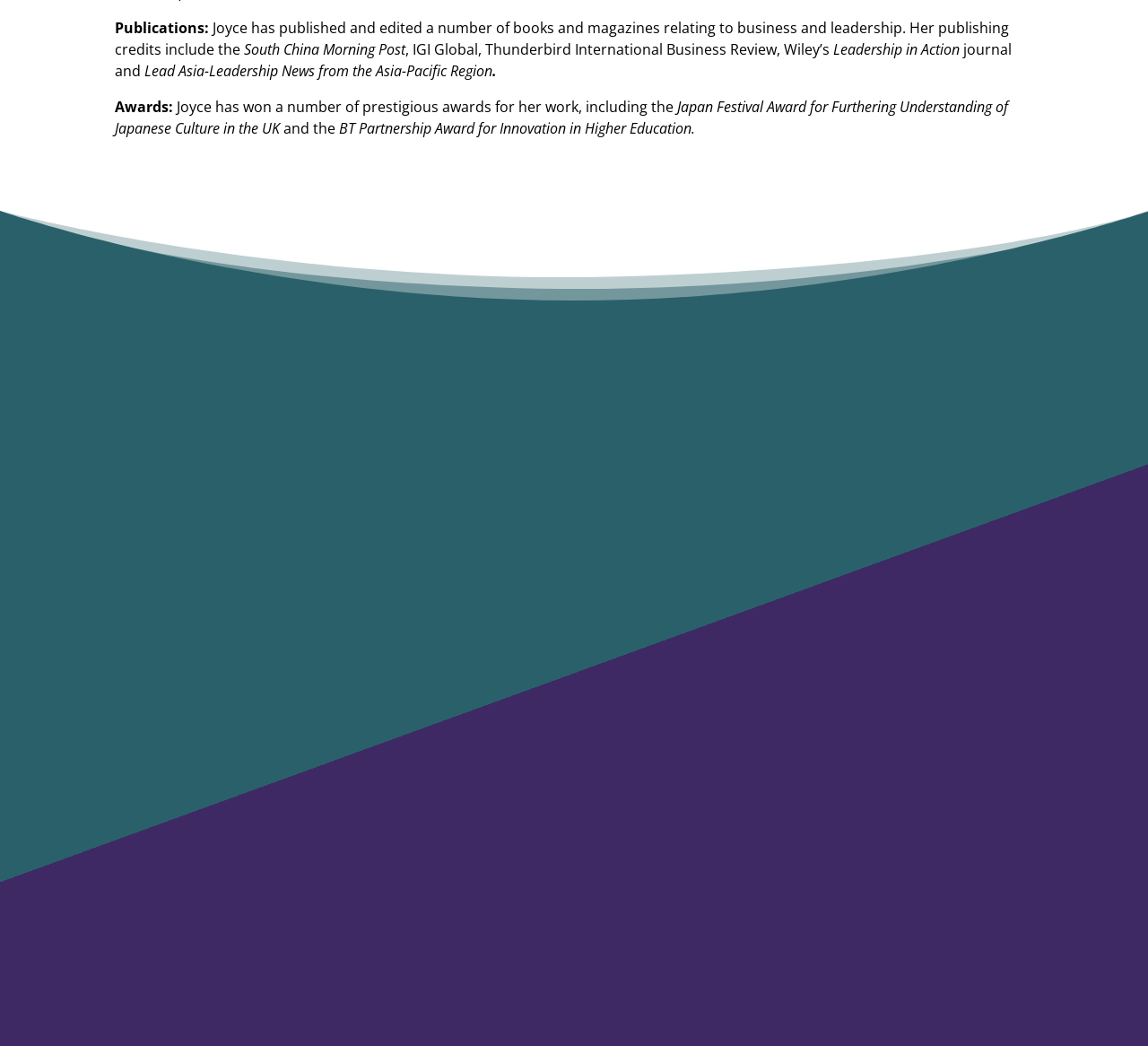Please give the bounding box coordinates of the area that should be clicked to fulfill the following instruction: "click EMAIL US button". The coordinates should be in the format of four float numbers from 0 to 1, i.e., [left, top, right, bottom].

[0.404, 0.792, 0.5, 0.829]